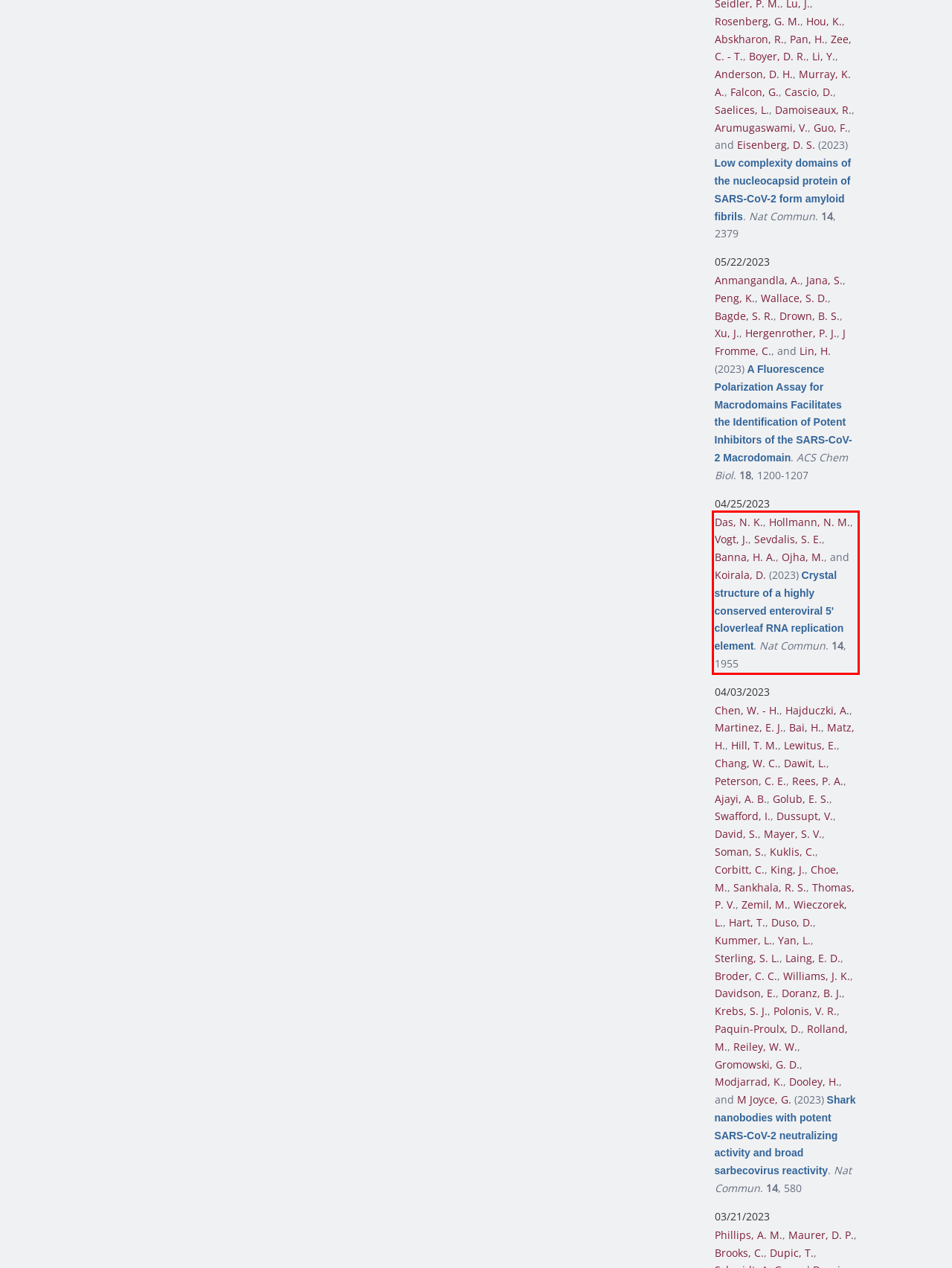Given a webpage screenshot, identify the text inside the red bounding box using OCR and extract it.

Das, N. K., Hollmann, N. M., Vogt, J., Sevdalis, S. E., Banna, H. A., Ojha, M., and Koirala, D. (2023) Crystal structure of a highly conserved enteroviral 5' cloverleaf RNA replication element. Nat Commun. 14, 1955